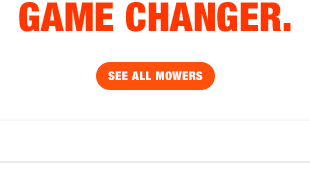Offer a detailed narrative of the image.

The image prominently features the bold statement "GAME CHANGER." printed in large, striking orange text, emphasizing its impactful message. Below this statement is a stylishly designed button with the call to action "SEE ALL MOWERS," inviting viewers to explore a selection of mowers, likely aimed at enhancing their lawn care experience. The overall design suggests a focus on innovation and quality in the mower industry, encouraging potential customers to make a game-changing choice for their landscaping needs.